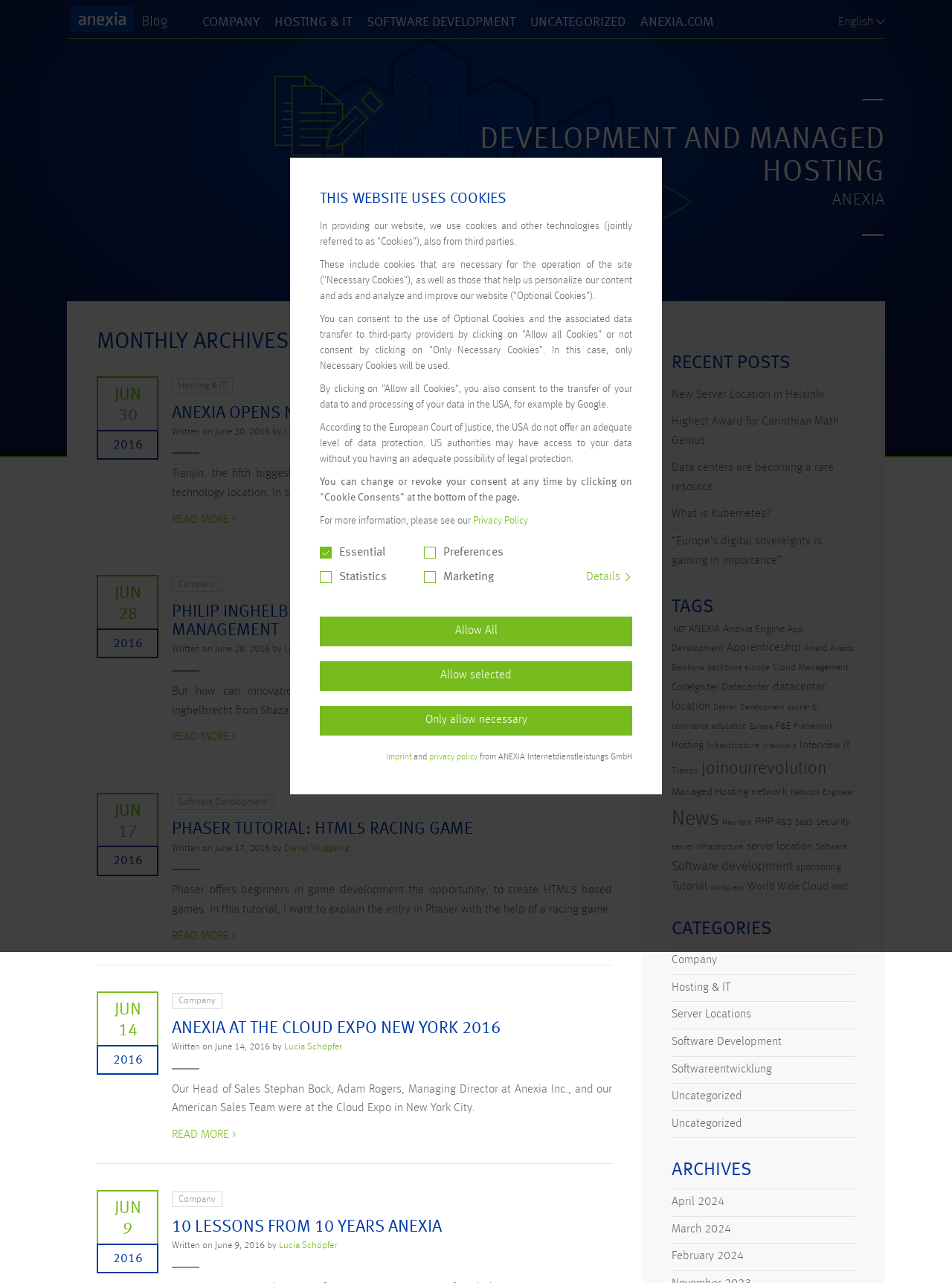Identify the bounding box coordinates of the region that needs to be clicked to carry out this instruction: "Read the blog post". Provide these coordinates as four float numbers ranging from 0 to 1, i.e., [left, top, right, bottom].

None